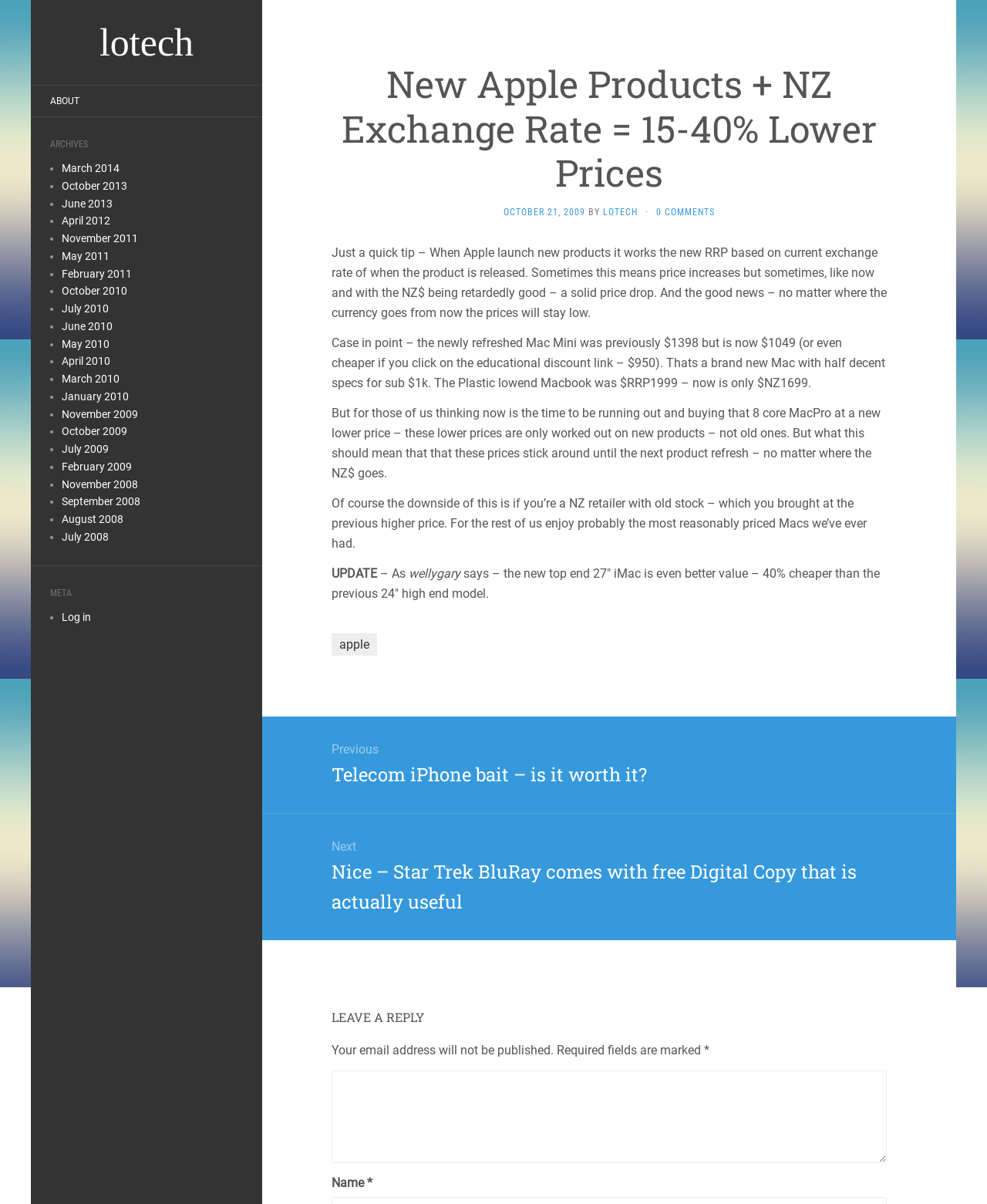Please provide a one-word or short phrase answer to the question:
What is required to leave a reply?

Name and email